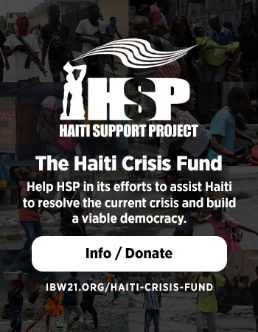Respond to the following question using a concise word or phrase: 
What is the Haiti Crisis Fund committed to addressing?

Ongoing crisis in Haiti